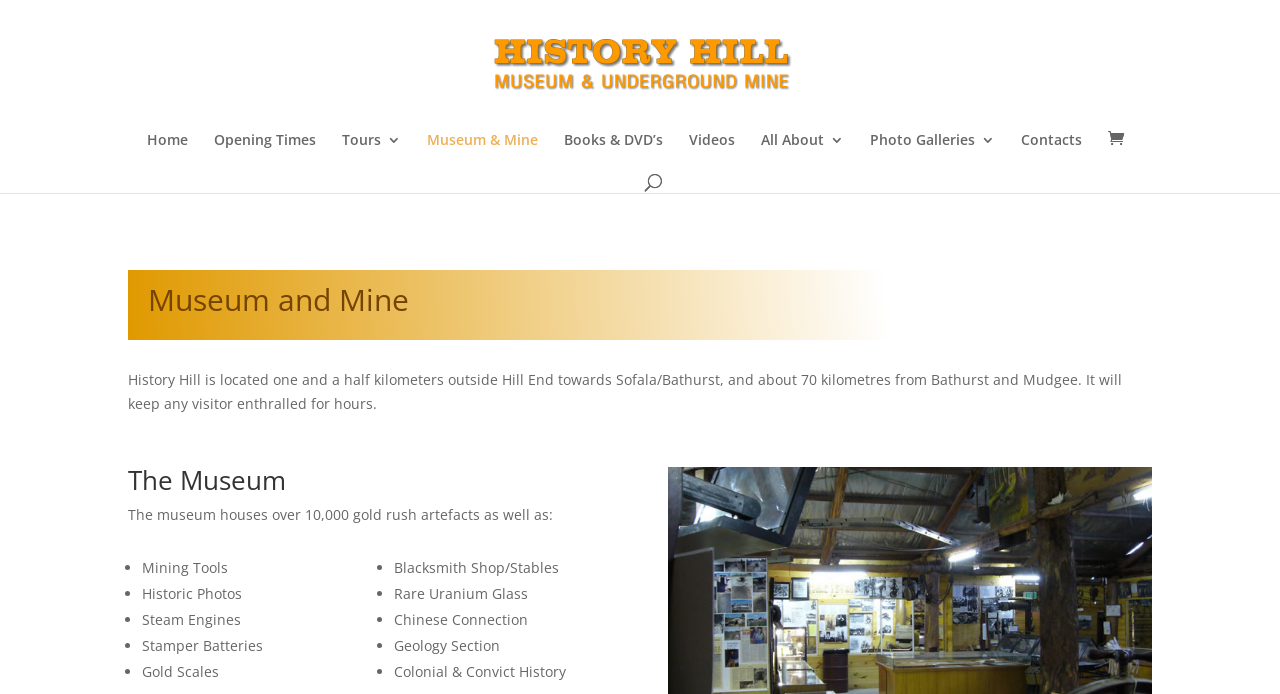Determine the bounding box for the UI element that matches this description: "All About".

[0.594, 0.192, 0.659, 0.245]